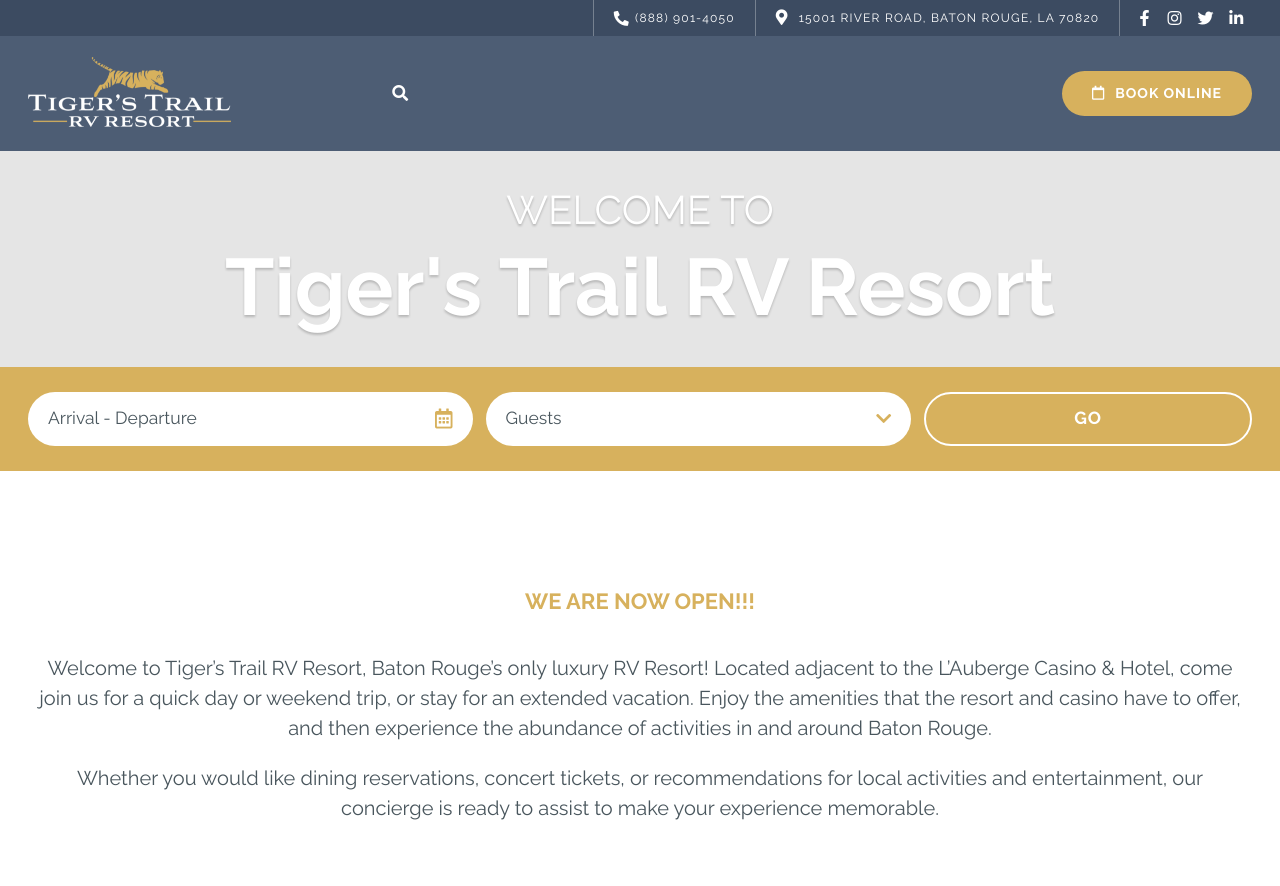Please identify the bounding box coordinates of the clickable area that will allow you to execute the instruction: "Call the phone number".

[0.463, 0.0, 0.59, 0.041]